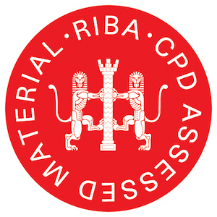What do the two stylized griffins symbolize?
Using the image as a reference, give an elaborate response to the question.

The two stylized griffins flanking the central tower in the logo symbolize strength and architectural heritage, which are important aspects of the professional architecture community.